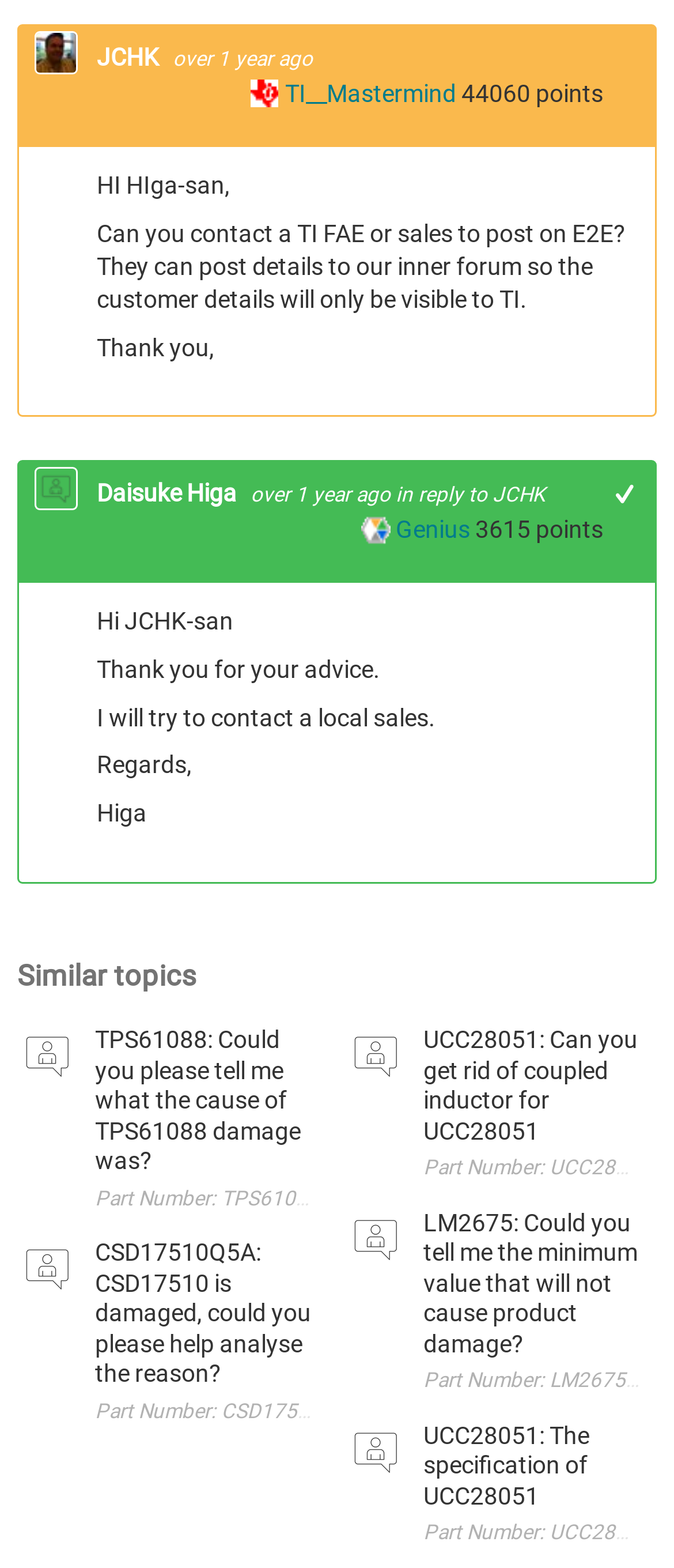Provide your answer in one word or a succinct phrase for the question: 
How many similar topics are listed?

4